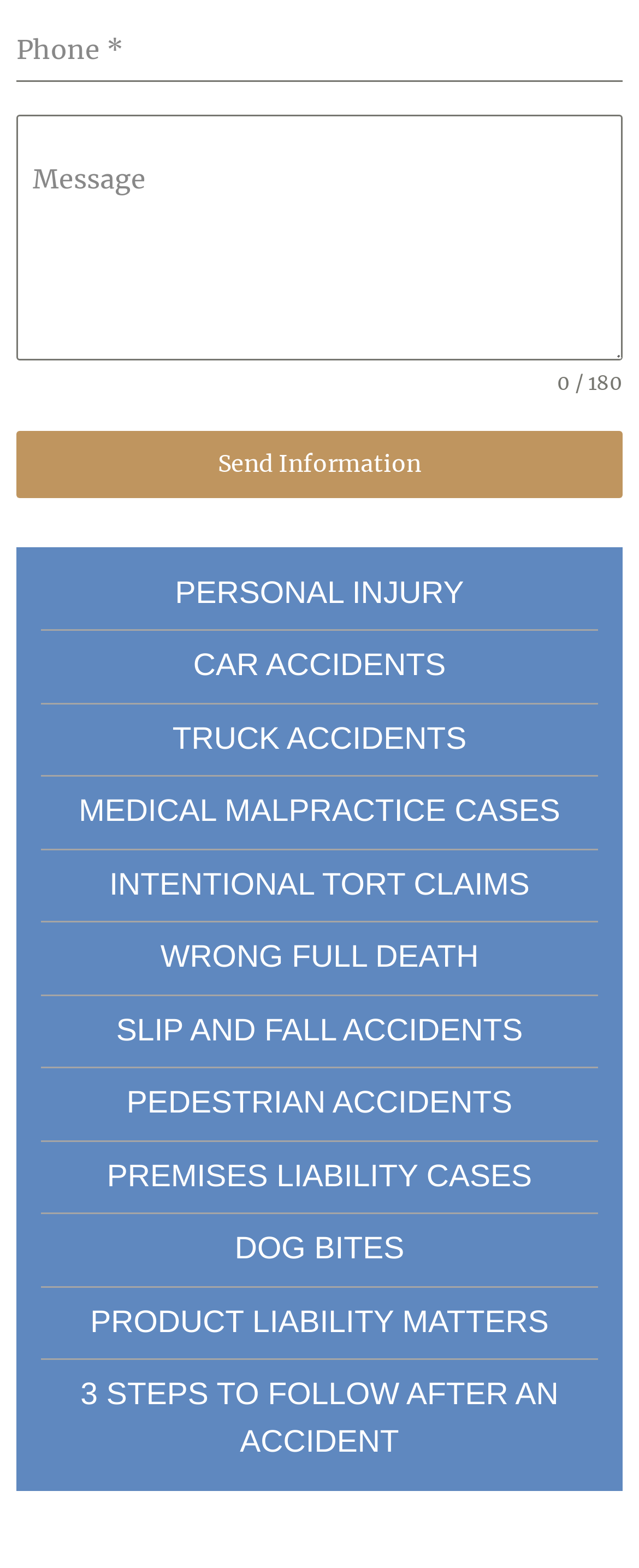Specify the bounding box coordinates of the area to click in order to execute this command: 'Read the article about Tina Griffin'. The coordinates should consist of four float numbers ranging from 0 to 1, and should be formatted as [left, top, right, bottom].

None